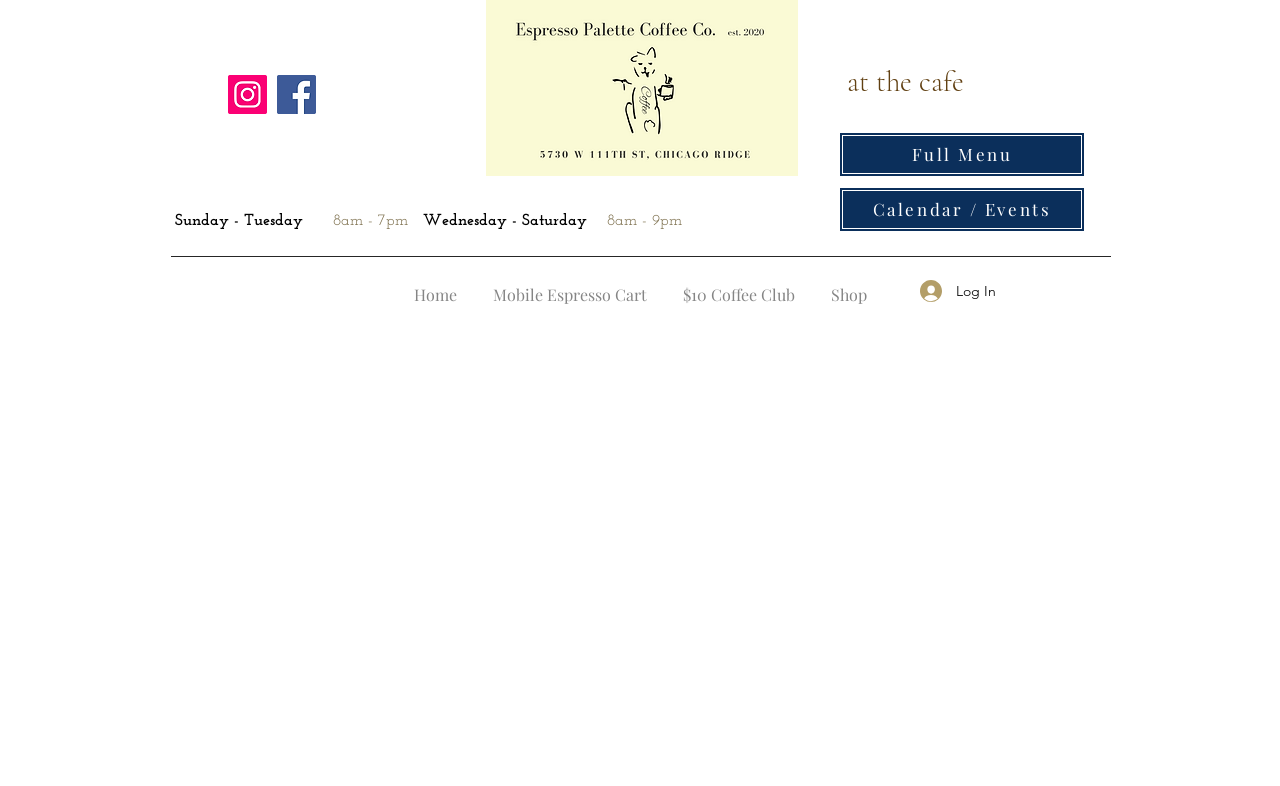Please identify the webpage's heading and generate its text content.

at the cafe